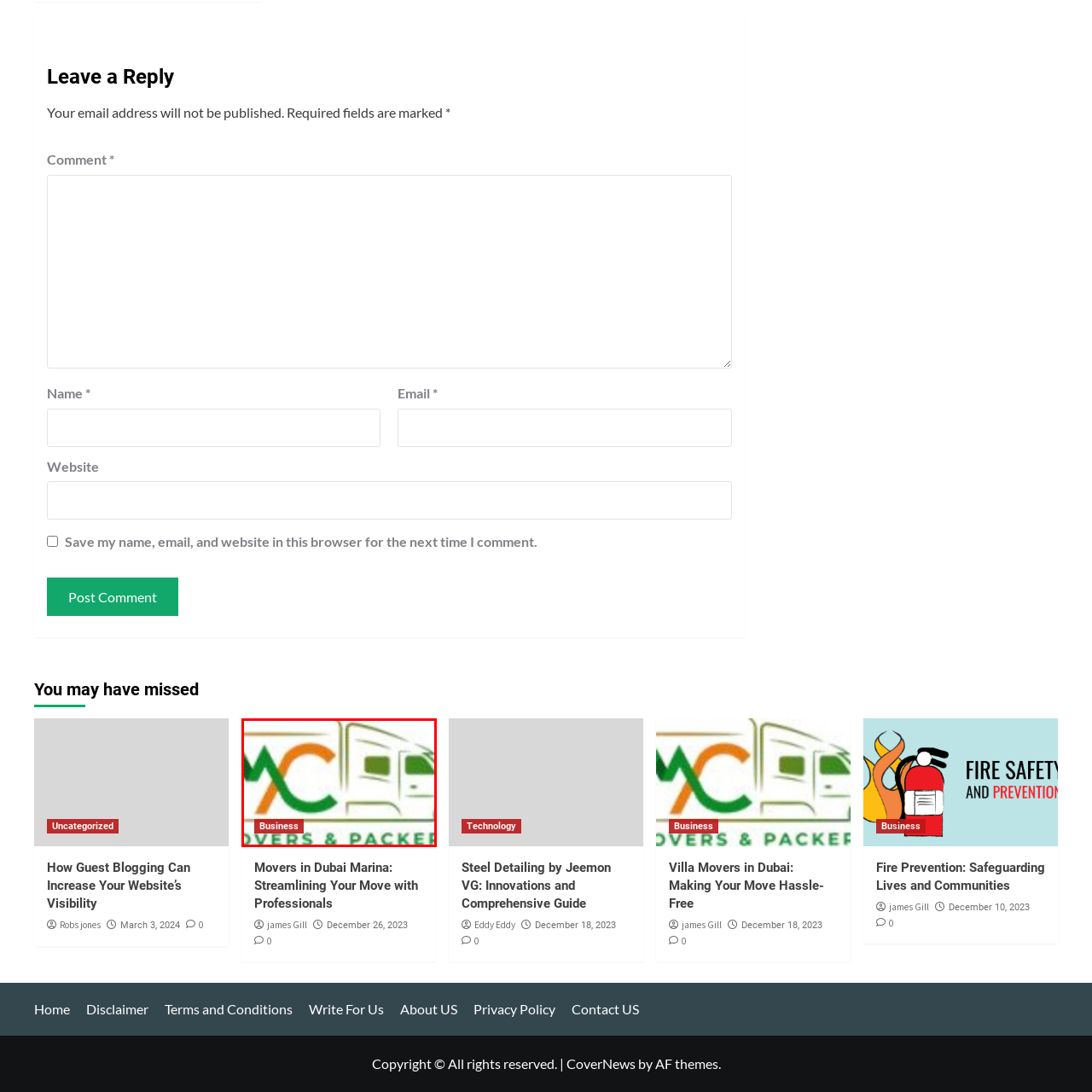What do the colors green and orange symbolize in the logo?
Focus on the image enclosed by the red bounding box and elaborate on your answer to the question based on the visual details present.

The use of vibrant colors in green and orange in the logo suggests that these colors have a specific meaning, and in the context of transportation, green and orange are often associated with reliability and efficiency, which are desirable qualities in a moving and packing service.